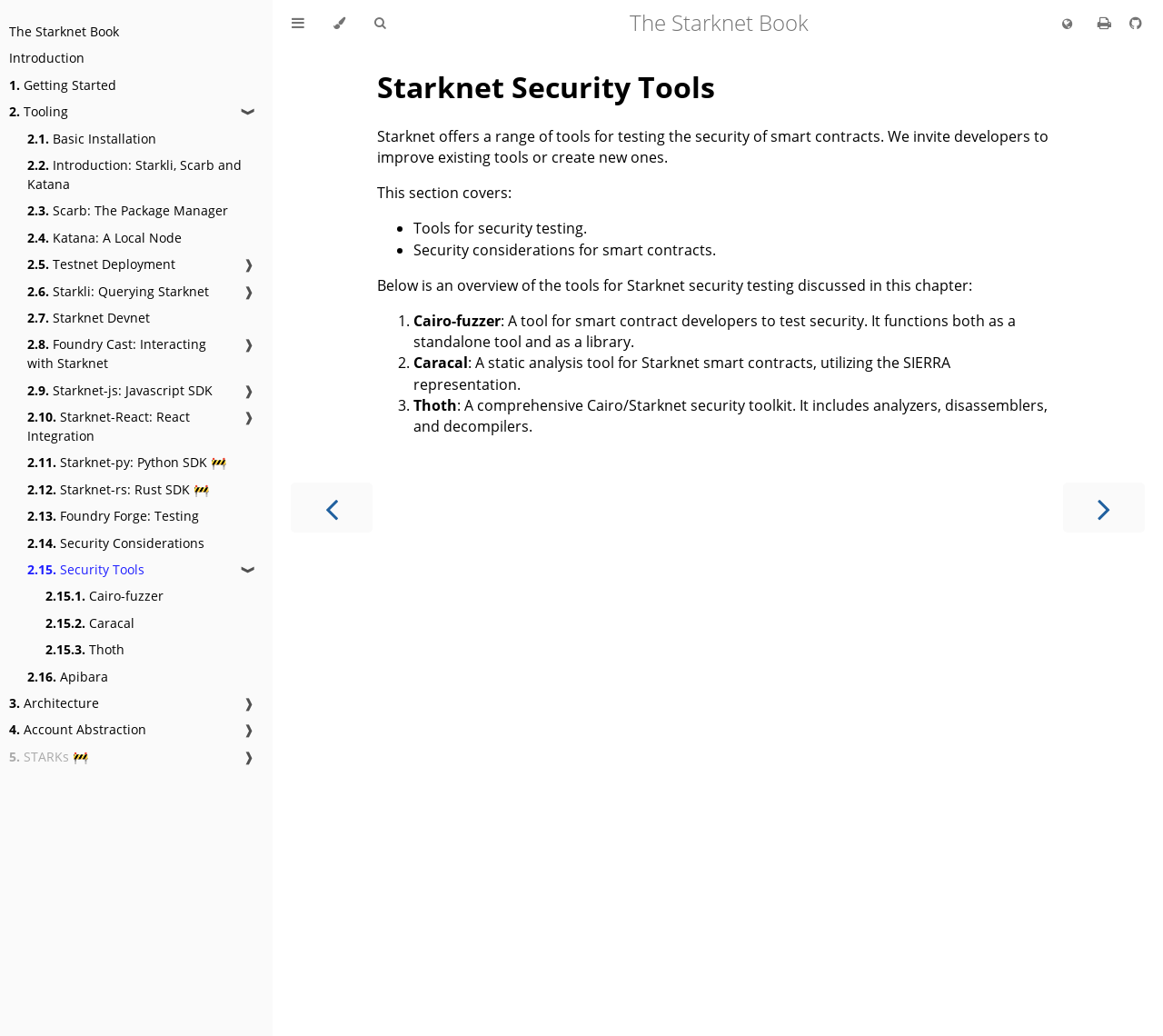How many chapters are there in this book? Examine the screenshot and reply using just one word or a brief phrase.

Unknown